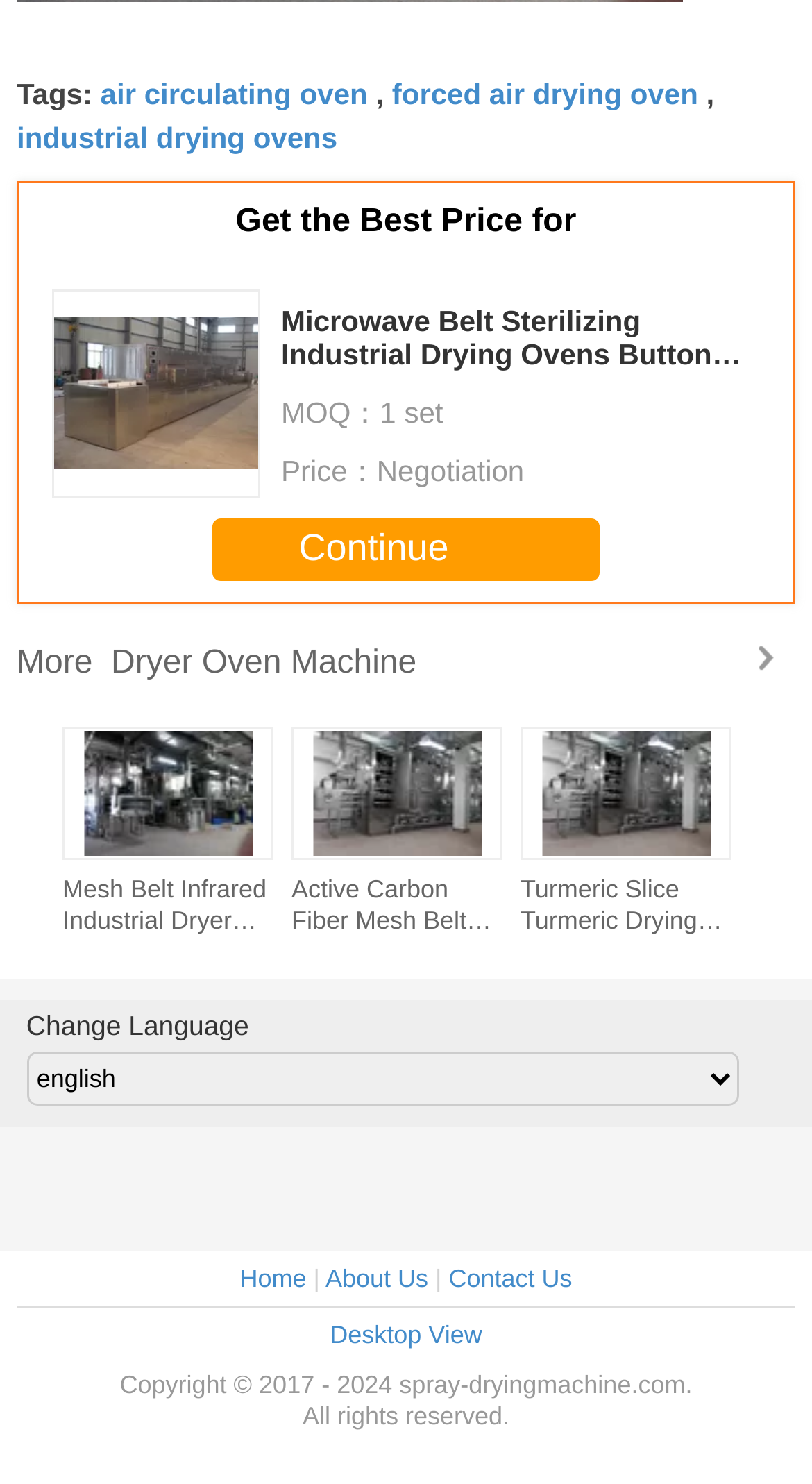What is the minimum order quantity?
Answer the question based on the image using a single word or a brief phrase.

1 set